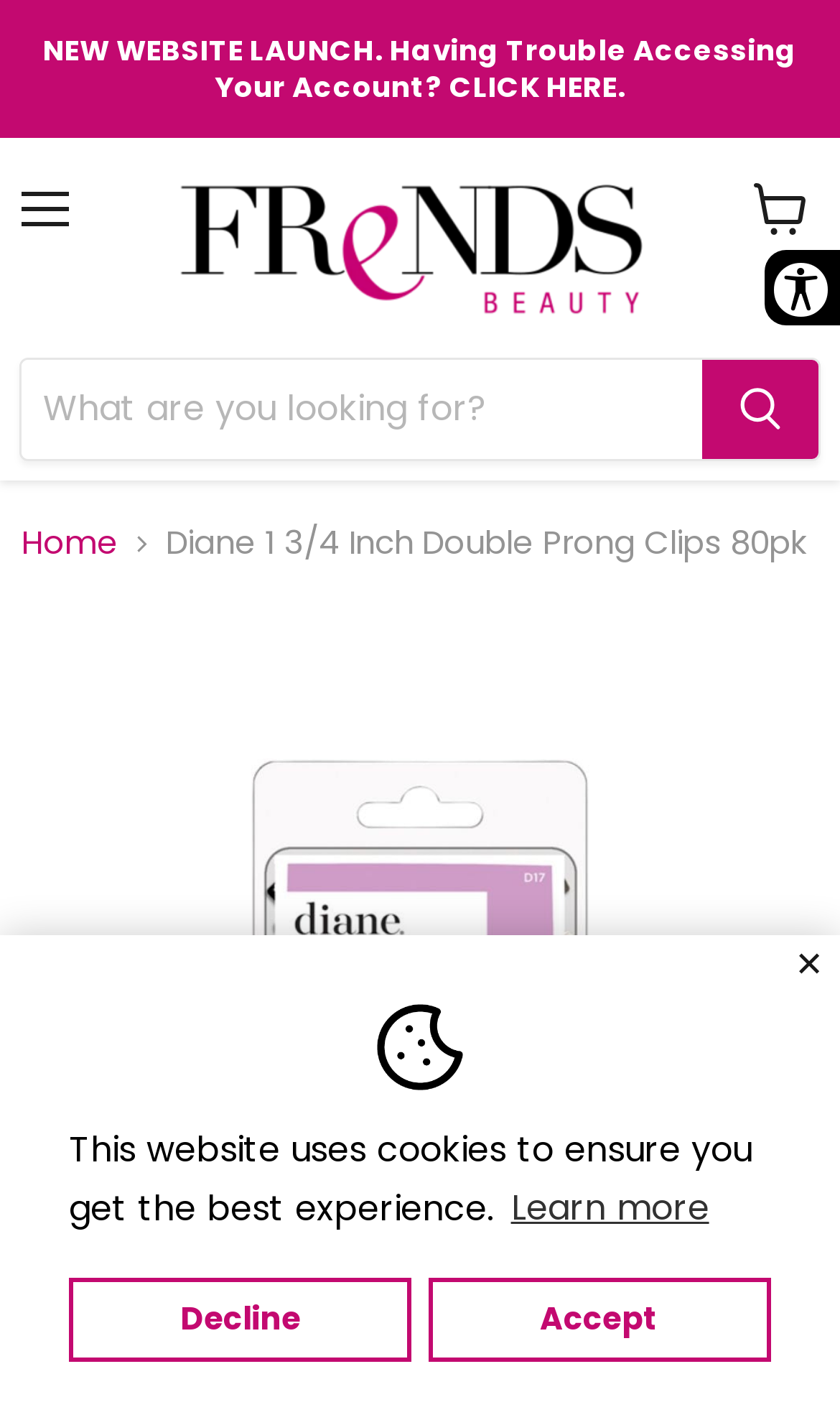Generate a comprehensive description of the webpage.

This webpage is about Frends Beauty, an online store selling beauty products. At the top right corner, there is a button for accessibility options. Below it, there is a logo of Frends Beauty, an image with the brand name. 

A notification about the website using cookies is displayed prominently, with buttons to learn more, deny, or allow cookies. The notification also has a dismiss button at the top right corner.

On the top left, there is a link to the website's homepage. Next to it, a message is displayed, announcing the launch of a new website and providing a link to help users access their accounts.

A menu button is located at the top left corner, and a search bar is placed below it, allowing users to search for products. The search bar has a text box and a search button.

On the top right, there is a link to view the shopping cart, accompanied by a small image. Below it, a navigation section displays breadcrumbs, showing the user's current location on the website. The breadcrumbs include a link to the homepage and the product title, "Diane 1 3/4 Inch Double Prong Clips 80pk".

The main content of the webpage is an image of the product, "Diane Double Prong Clips", which takes up most of the page. There is a button to zoom in on the image. At the bottom of the page, a live chat messenger iframe is embedded, allowing users to interact with customer support.

Overall, the webpage is focused on showcasing the product, providing easy navigation, and offering customer support.